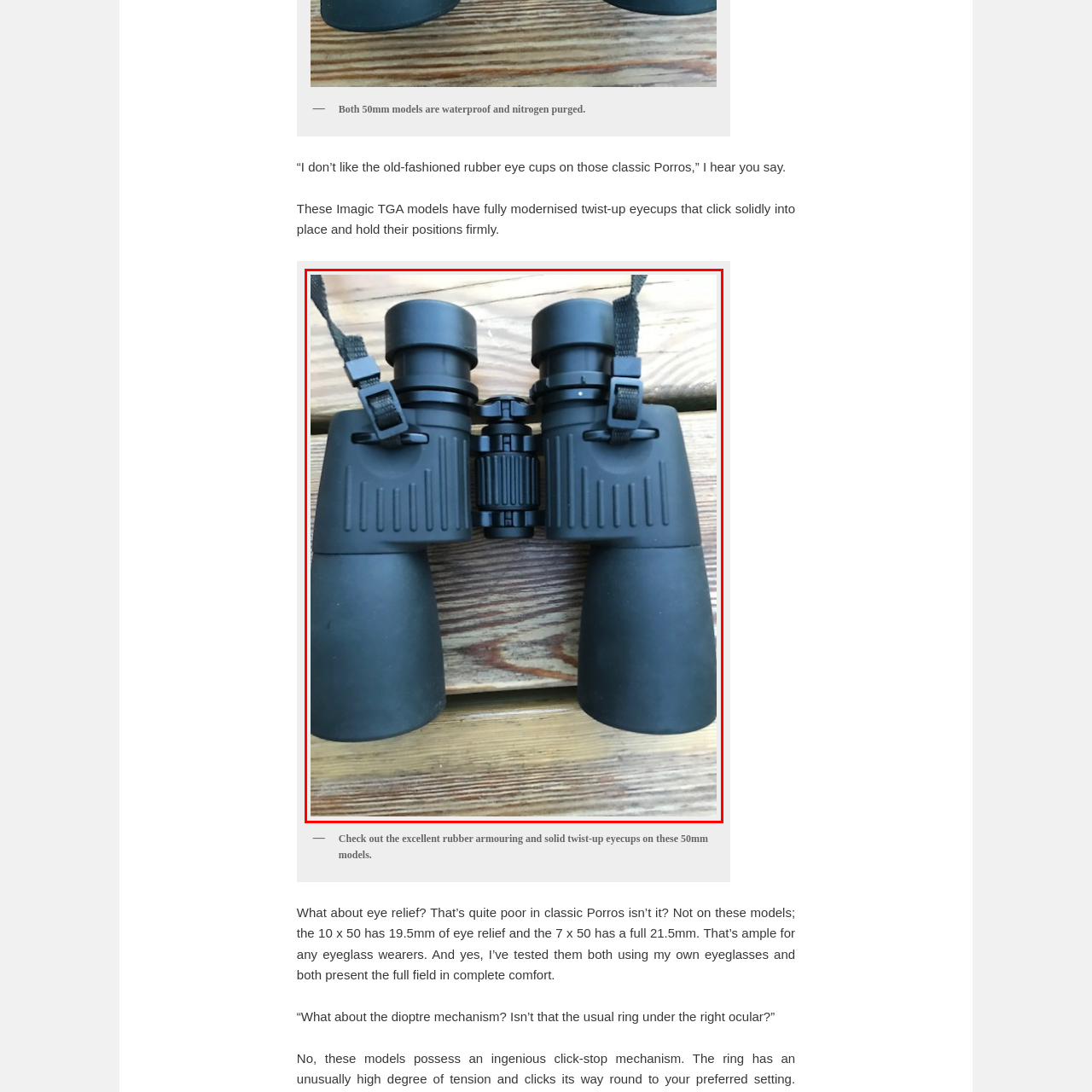Explain the image in the red bounding box with extensive details.

This image showcases a pair of binoculars featuring a modern design tailored for enhanced user experience. The binoculars are designed with a sturdy rubber armoring that provides a robust grip and protects them from environmental factors. Notice the twist-up eyecups that are a hallmark of modern binocular technology, allowing for easy adjustment to ensure comfort, particularly for eyeglass wearers.

At the center, between the two barrels, lies the diopter adjustment mechanism, essential for refining image focus based on individual eyesight differences. This design feature caters to both novice and experienced users, ensuring clarity and precision during use. The overall aesthetic combines functionality with comfort, highlighting the advanced engineering behind these models, which are noted for being waterproof and nitrogen purged.